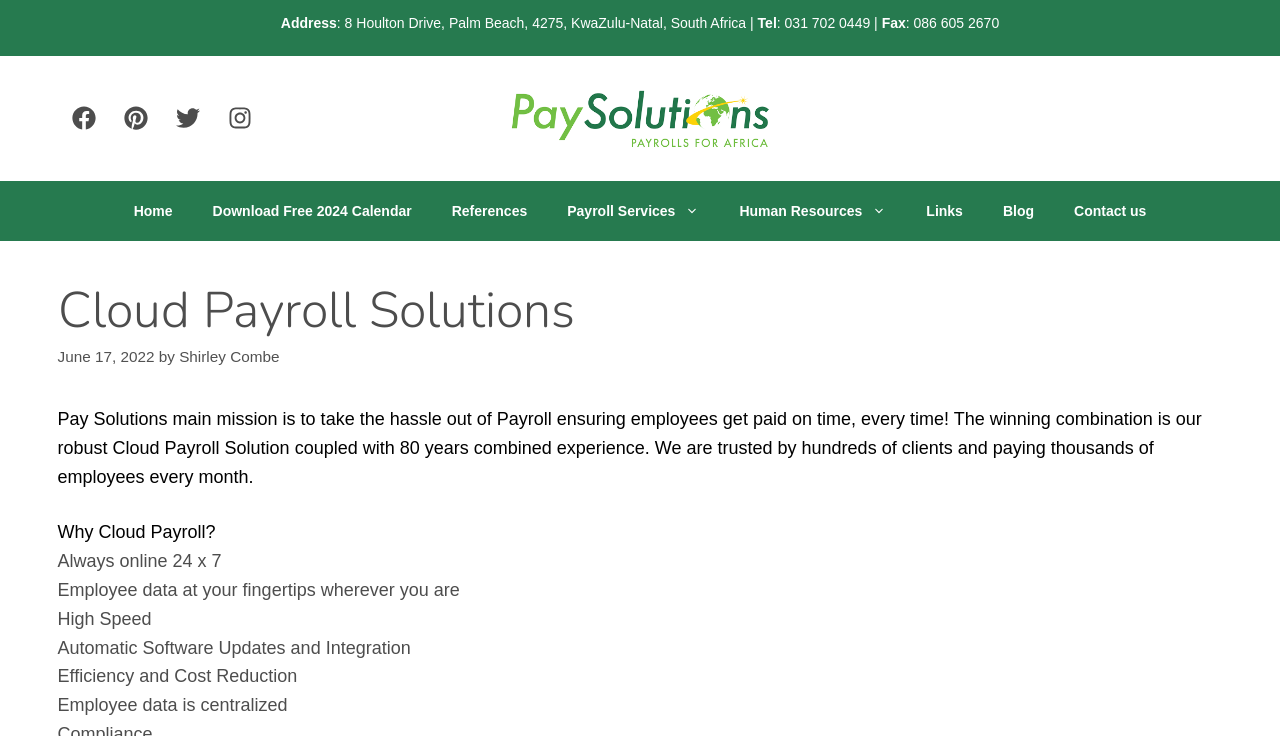Locate the primary headline on the webpage and provide its text.

Cloud Payroll Solutions